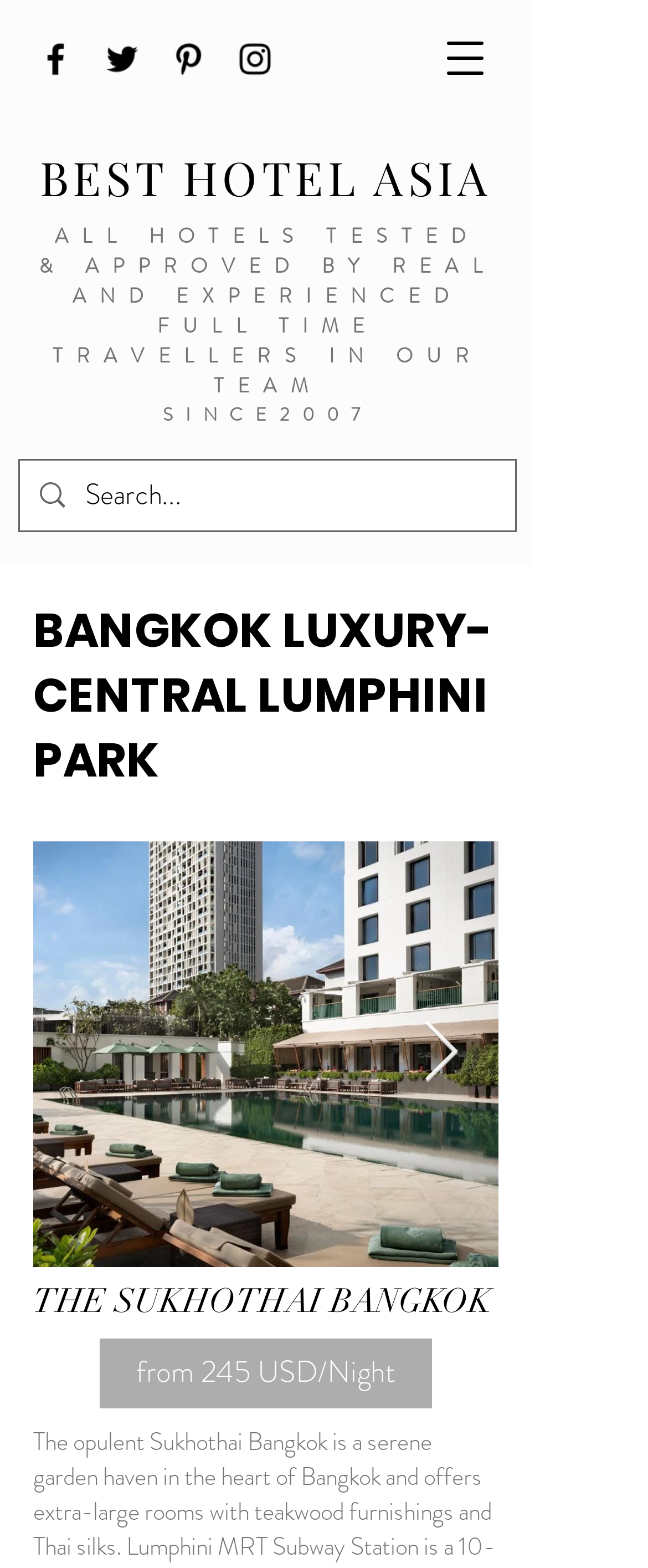Use a single word or phrase to answer the question:
How many years of experience does the team have?

7